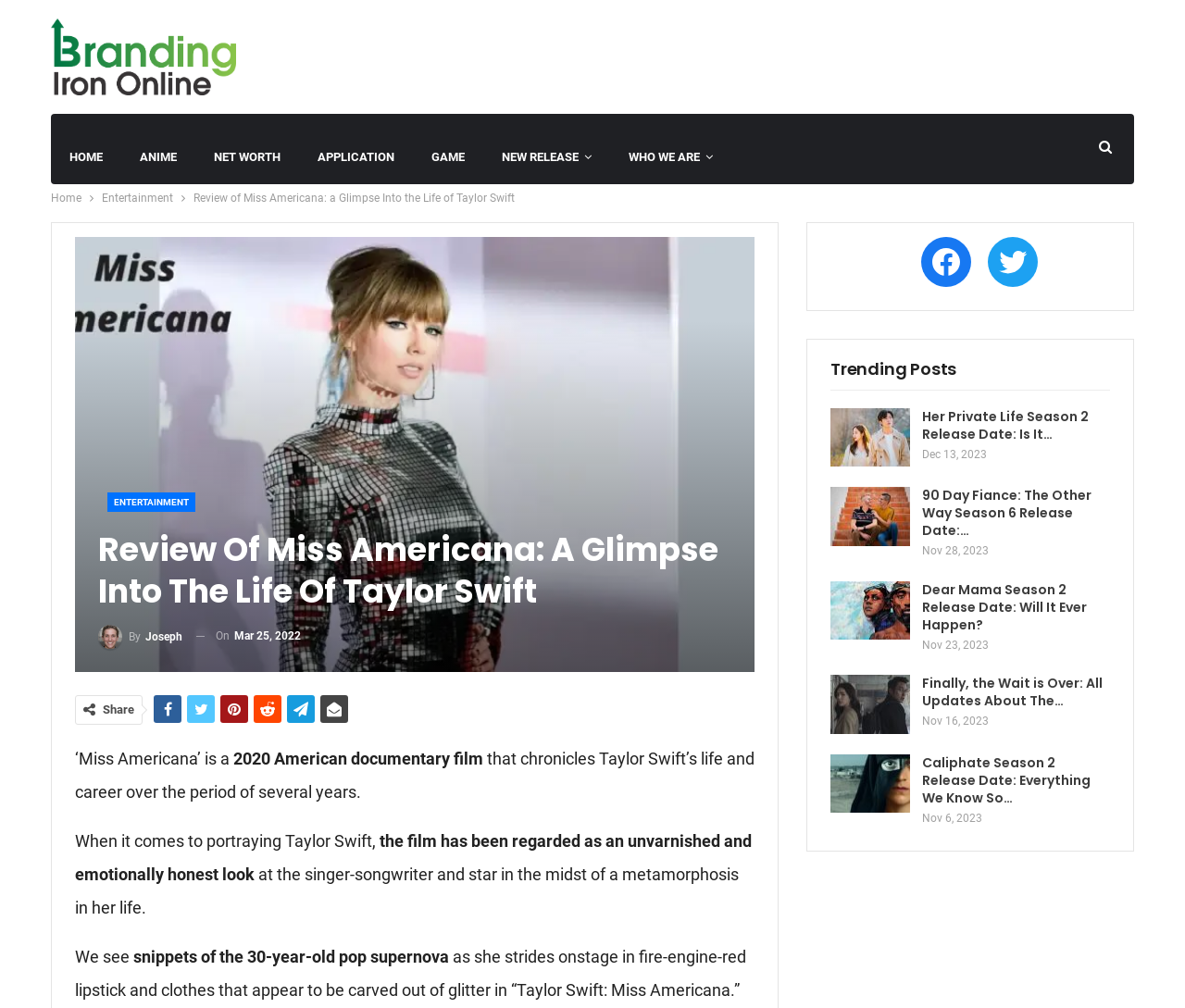Identify the bounding box coordinates for the region of the element that should be clicked to carry out the instruction: "Click on the 'Facebook' link". The bounding box coordinates should be four float numbers between 0 and 1, i.e., [left, top, right, bottom].

[0.777, 0.235, 0.82, 0.284]